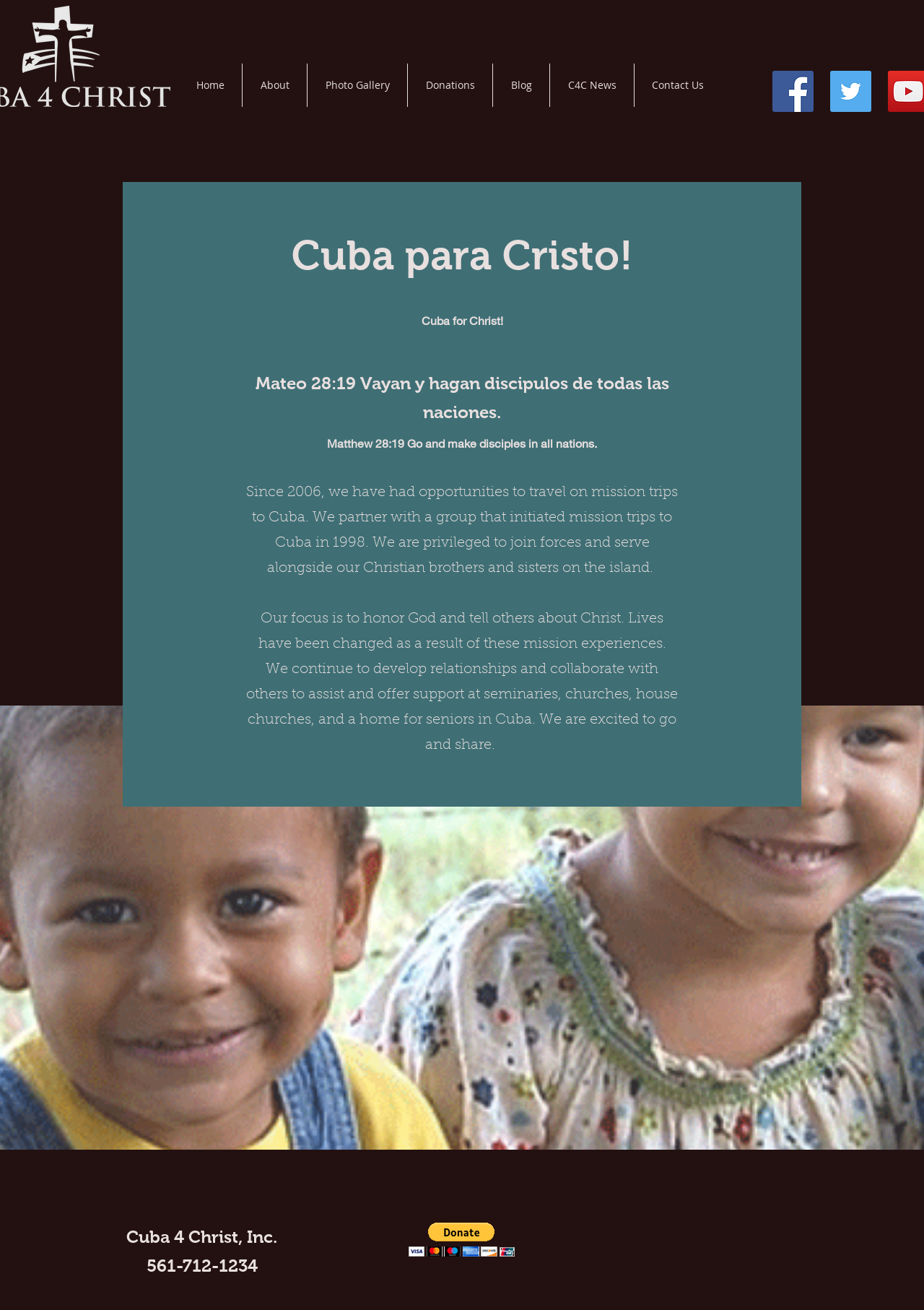Select the bounding box coordinates of the element I need to click to carry out the following instruction: "Click the Facebook link".

[0.836, 0.054, 0.88, 0.085]